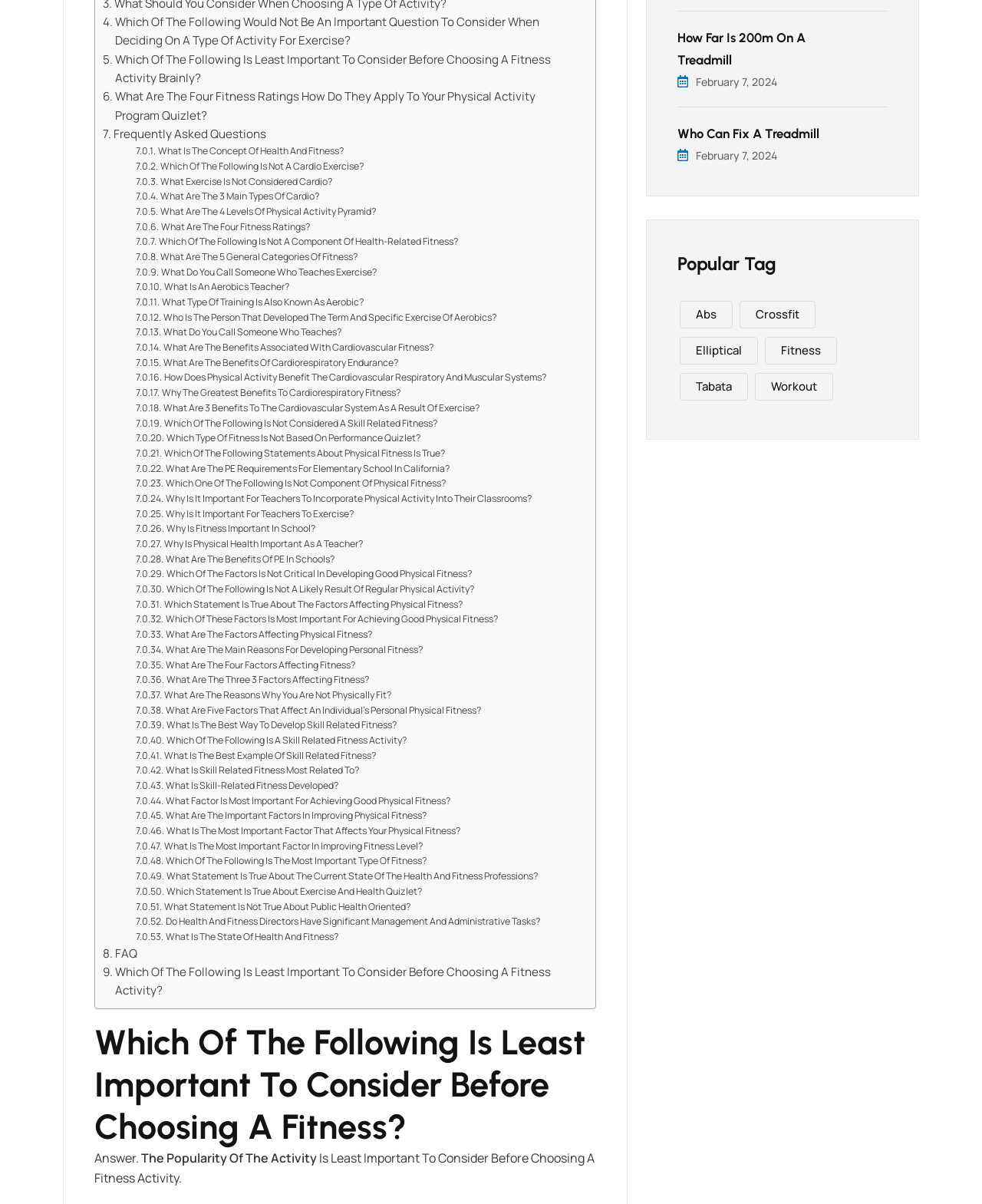Identify the bounding box coordinates of the clickable region required to complete the instruction: "Click on the link 'How Far Is 200m On A Treadmill'". The coordinates should be given as four float numbers within the range of 0 and 1, i.e., [left, top, right, bottom].

[0.69, 0.024, 0.823, 0.055]